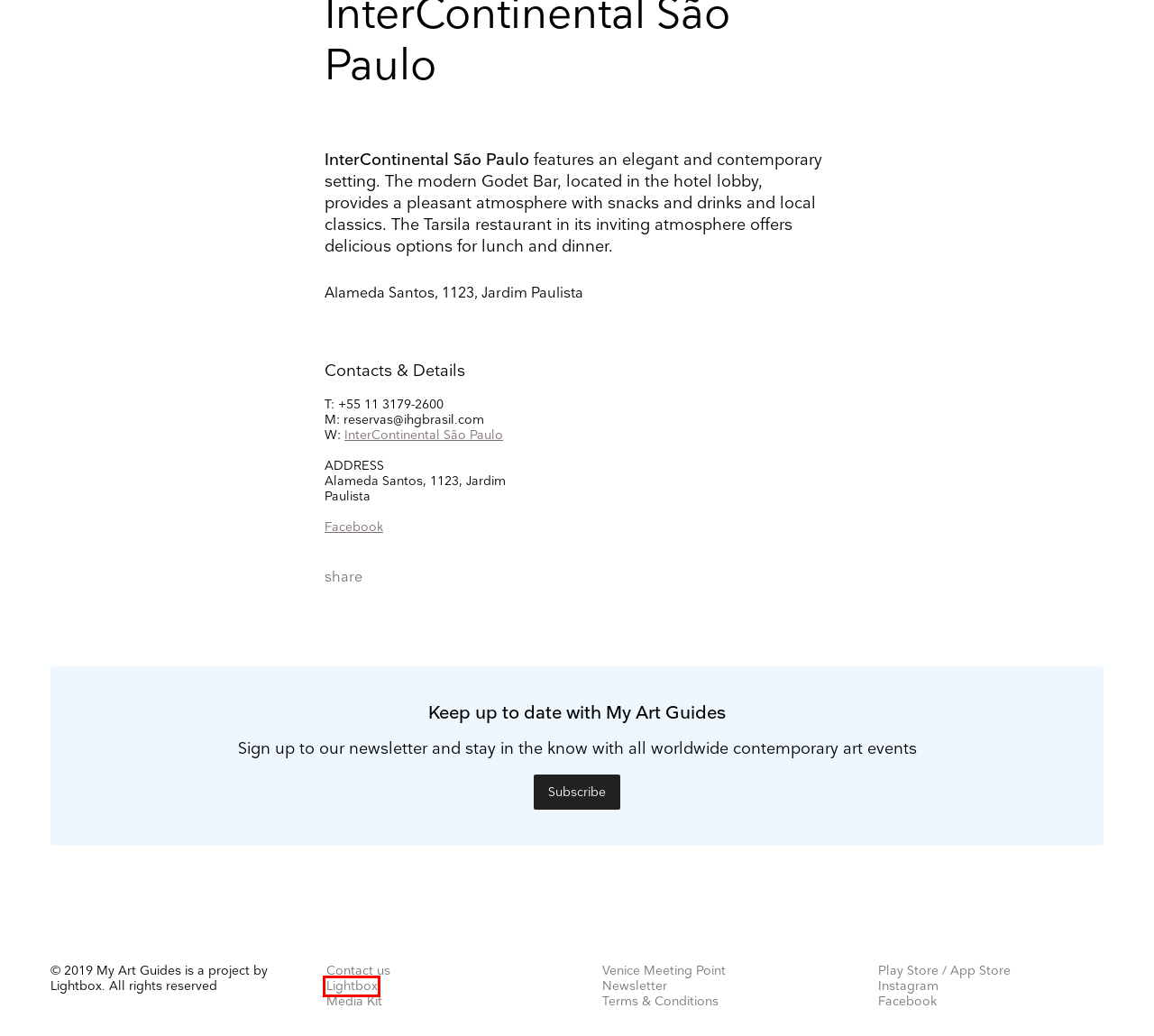Look at the given screenshot of a webpage with a red rectangle bounding box around a UI element. Pick the description that best matches the new webpage after clicking the element highlighted. The descriptions are:
A. Homepage - Lightboxgroup
B. InterContinental São Paulo – Hotel na Região dos Jardins em São Paulo
C. Mailchimp's Legal Policies | Mailchimp
D. Privacy Policy of myartguides.com
E. Leisure | My Art Guides
F. ‎App di Lightbox Publishing sull’App Store
G. Venice Meeting Point – Just another WordPress site
H. Agenda | My Art Guides

A